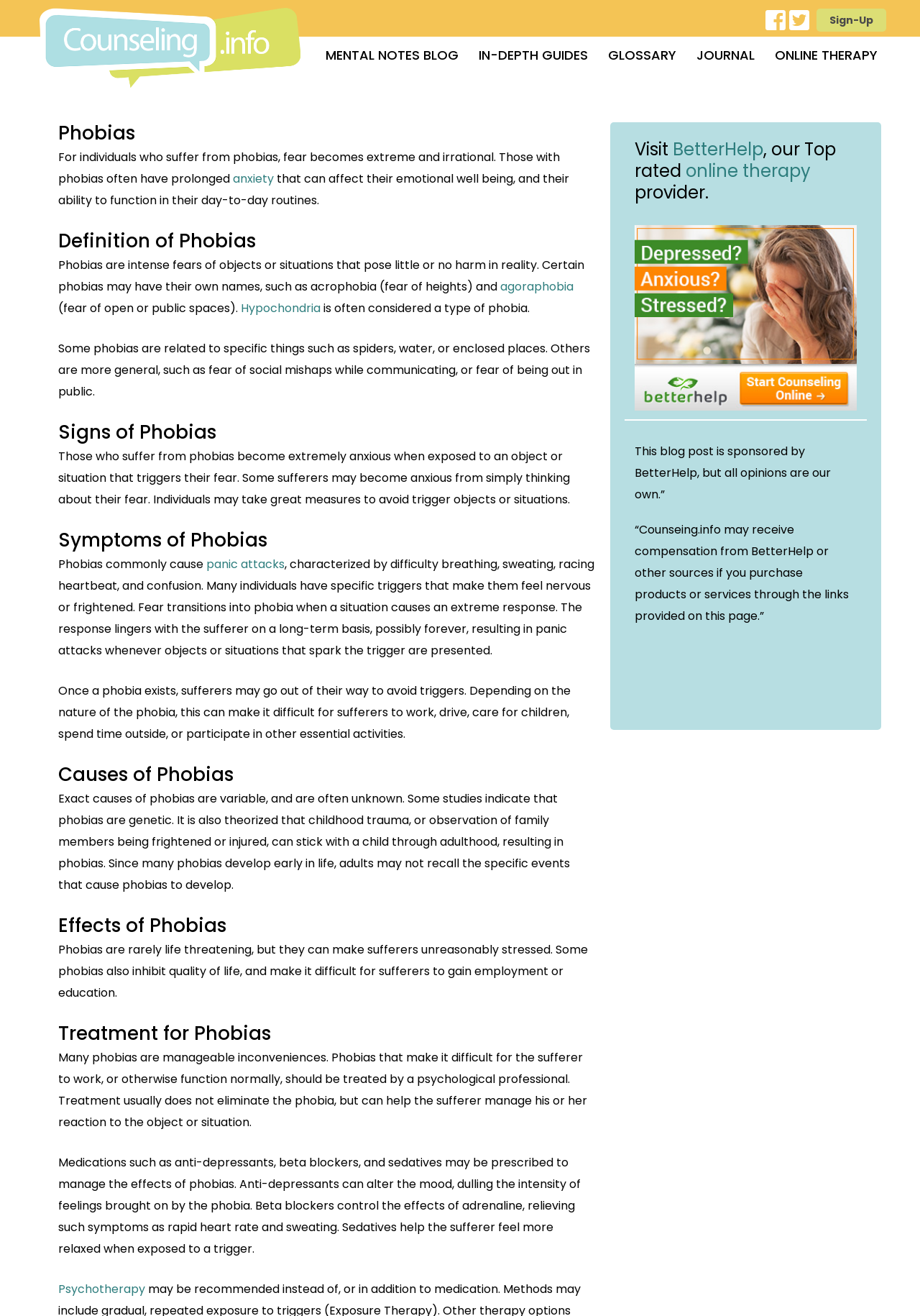Please identify the bounding box coordinates of the clickable region that I should interact with to perform the following instruction: "Read the 'MENTAL NOTES BLOG' article". The coordinates should be expressed as four float numbers between 0 and 1, i.e., [left, top, right, bottom].

[0.35, 0.035, 0.502, 0.05]